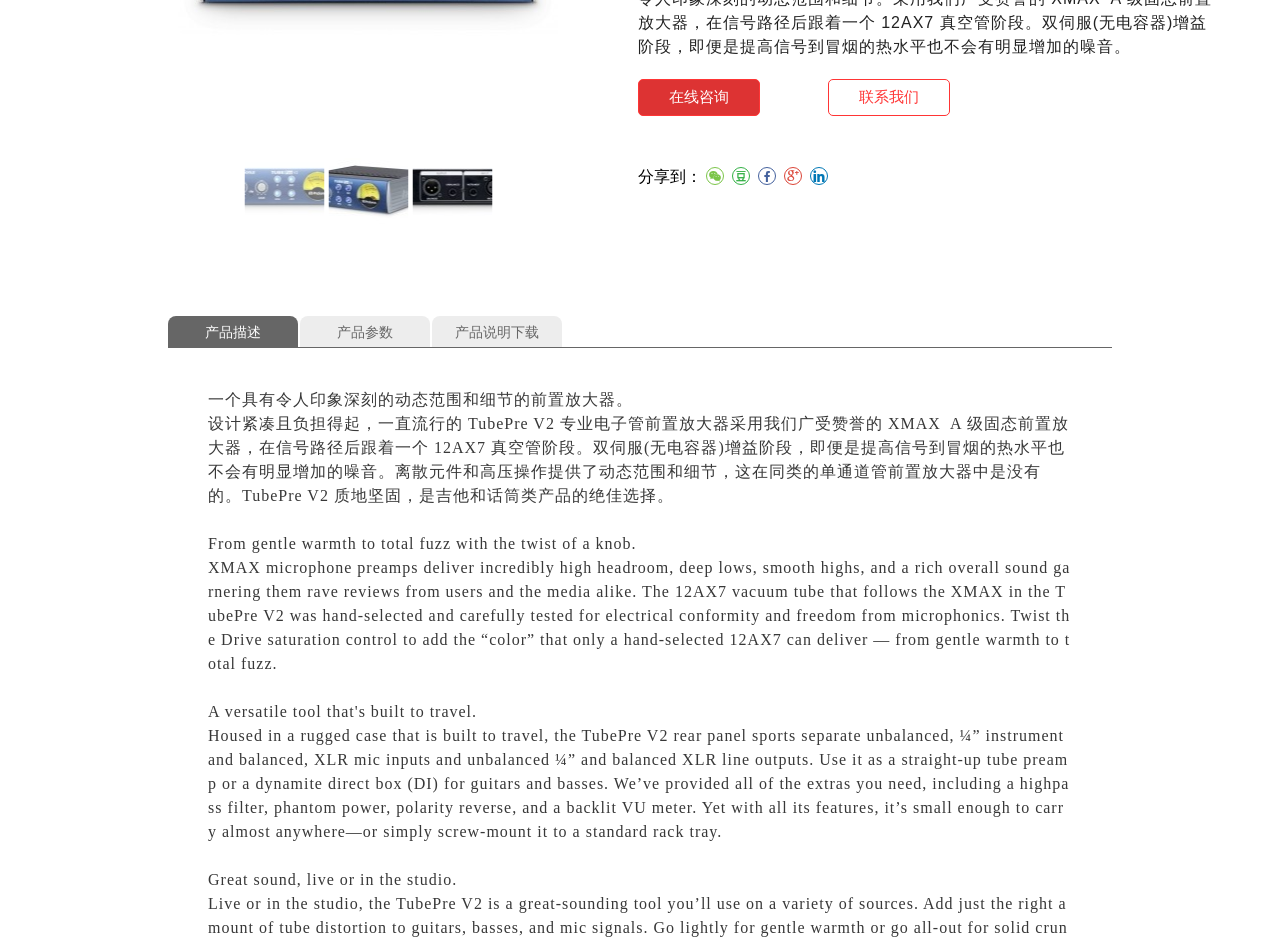Using the description: "产品说明下载", identify the bounding box of the corresponding UI element in the screenshot.

[0.338, 0.335, 0.439, 0.368]